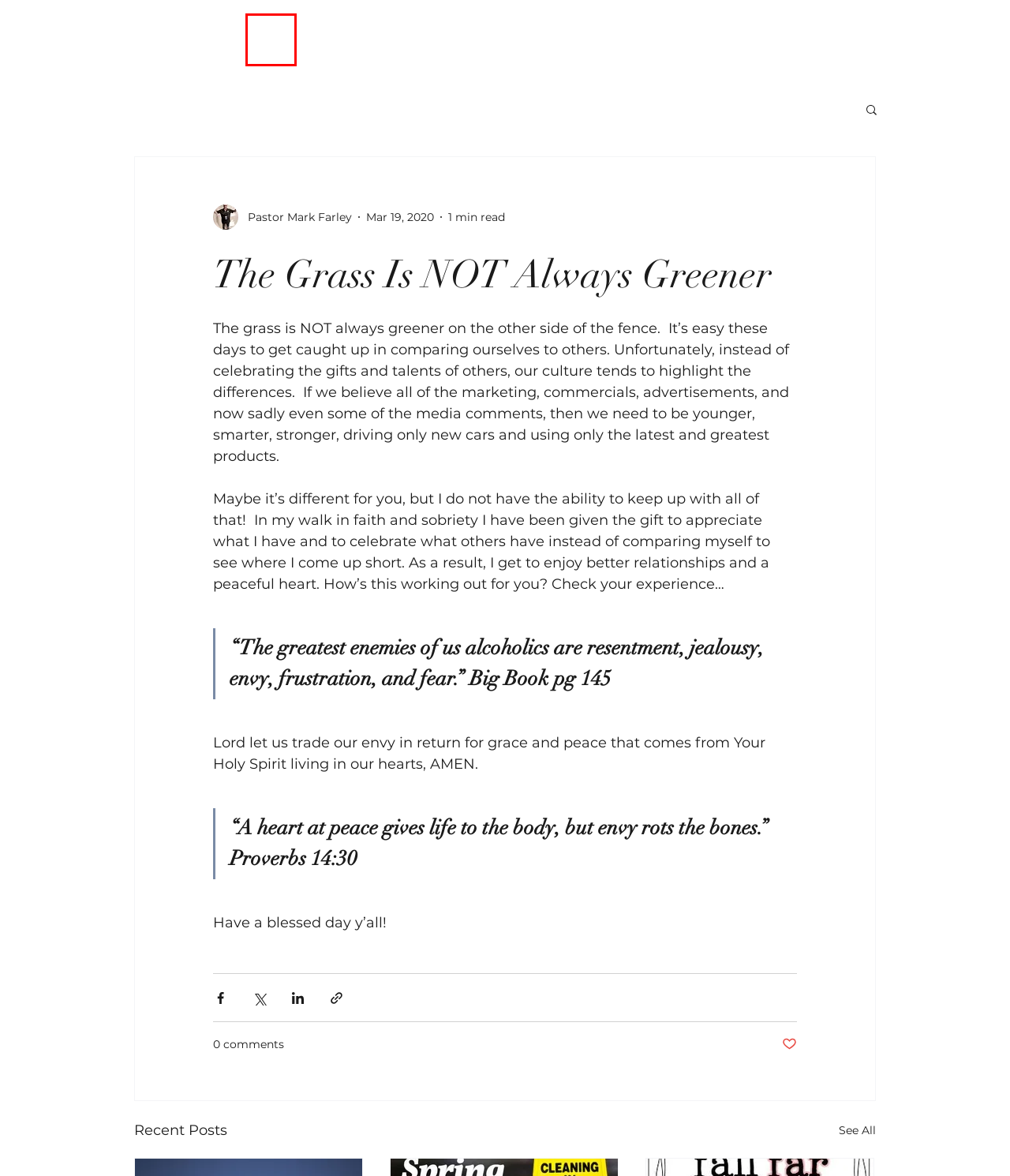Review the webpage screenshot and focus on the UI element within the red bounding box. Select the best-matching webpage description for the new webpage that follows after clicking the highlighted element. Here are the candidates:
A. Sugar & Carb Addiction | Faith Through Works
B. Homes From Heaven | Faiththruworks
C. Blog | Faith Through Works
D. Inspired 365 Life Coaching | Faiththruworks
E. Spring Cleaning
F. LTBR Marketing | Faiththruworks
G. Mark's Journey | Faith Through Works
H. Nonprofit | Faith Through Works Fellowship

H